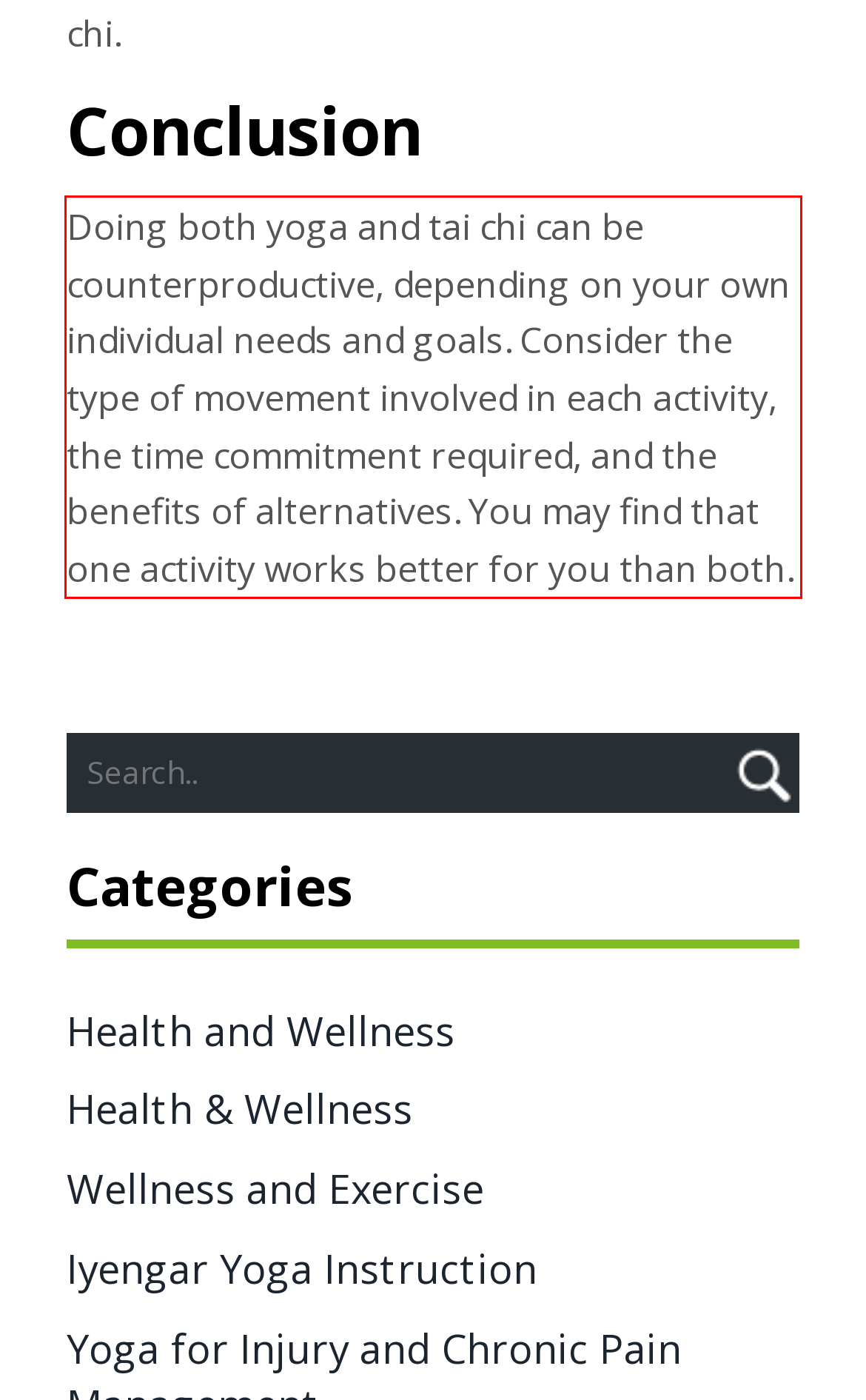Please identify the text within the red rectangular bounding box in the provided webpage screenshot.

Doing both yoga and tai chi can be counterproductive, depending on your own individual needs and goals. Consider the type of movement involved in each activity, the time commitment required, and the benefits of alternatives. You may find that one activity works better for you than both.